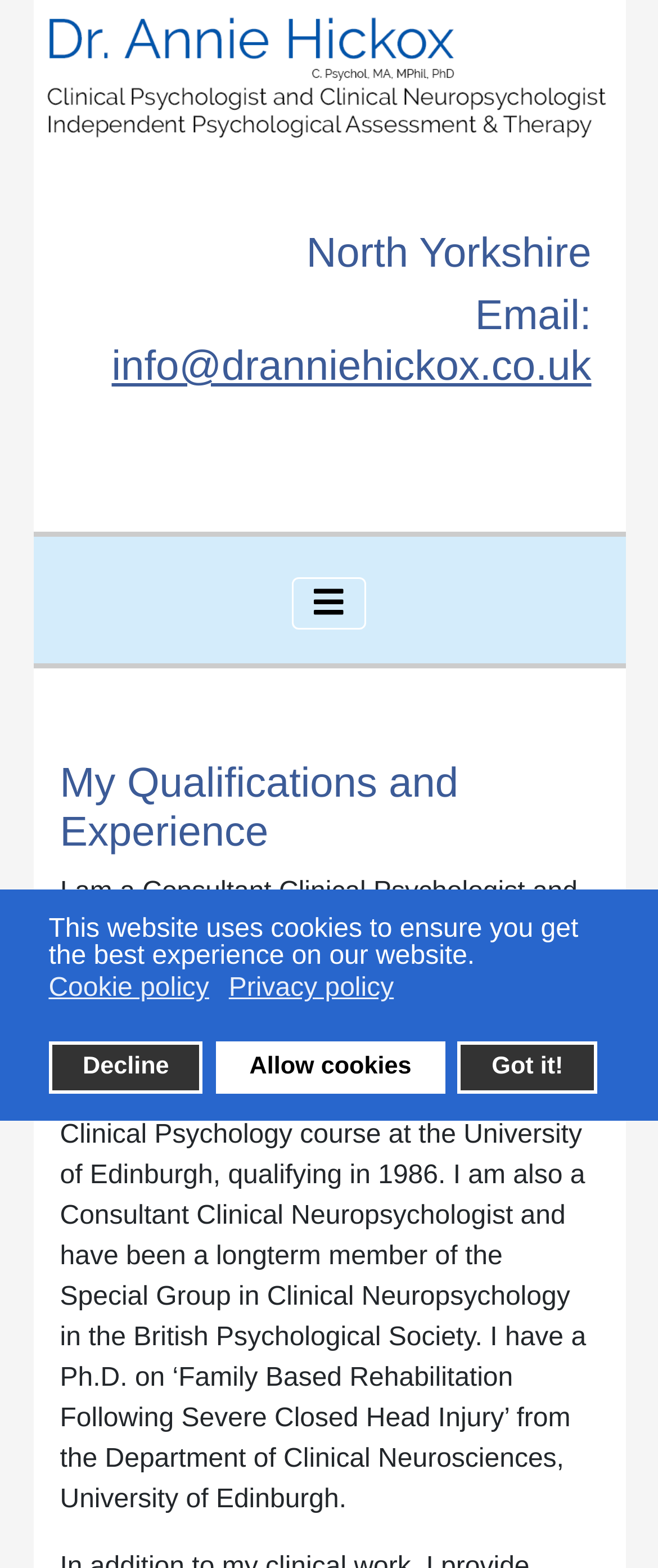What is the name of the organization where Dr. Annie Hickox is a long-term member?
Please respond to the question with a detailed and informative answer.

Dr. Annie Hickox is a long-term member of the Special Group in Clinical Neuropsychology in the British Psychological Society, as mentioned in the description of her qualifications and experience.